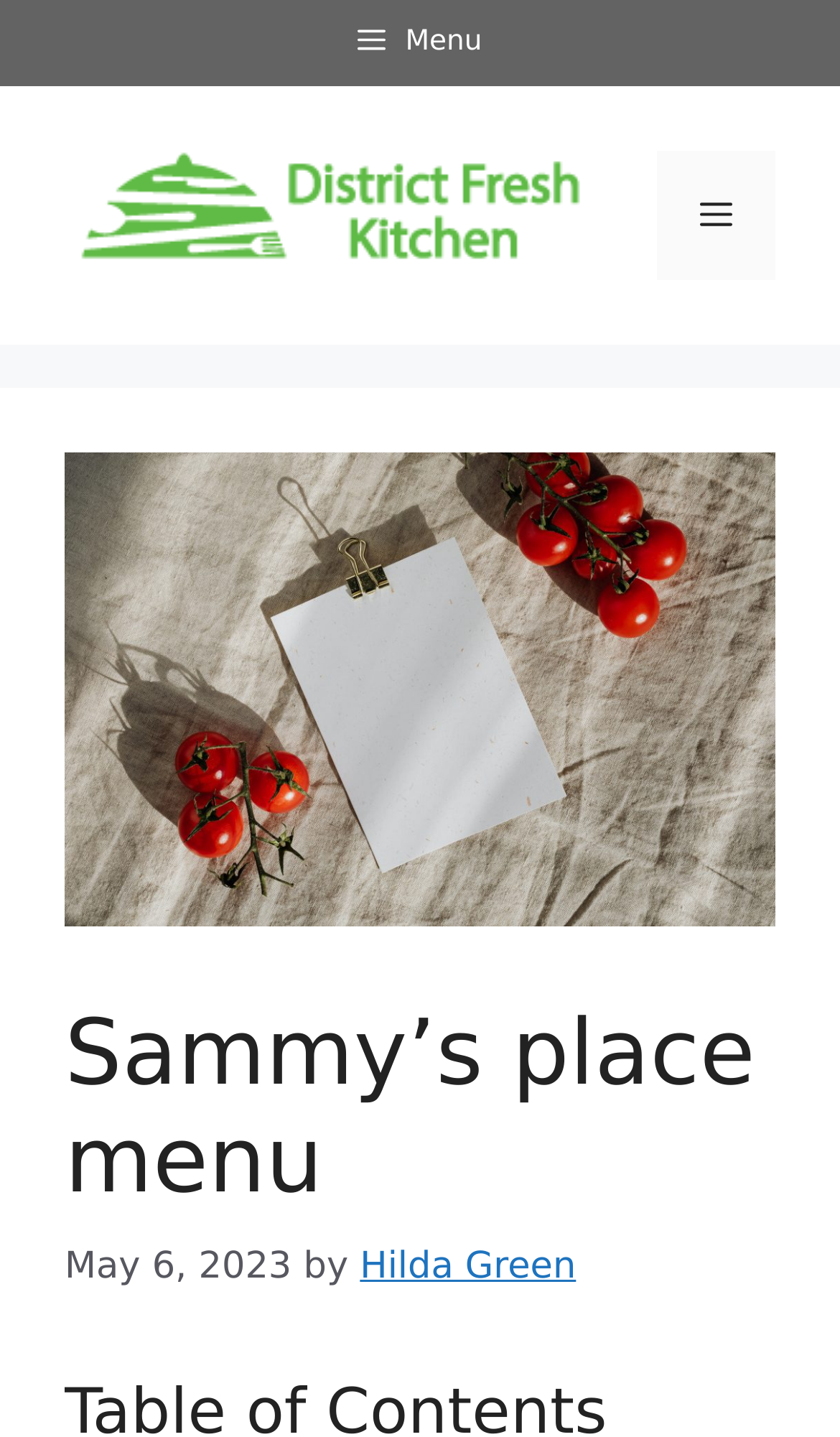What type of cuisine does Sammy's Place serve?
Please provide a single word or phrase as your answer based on the image.

American